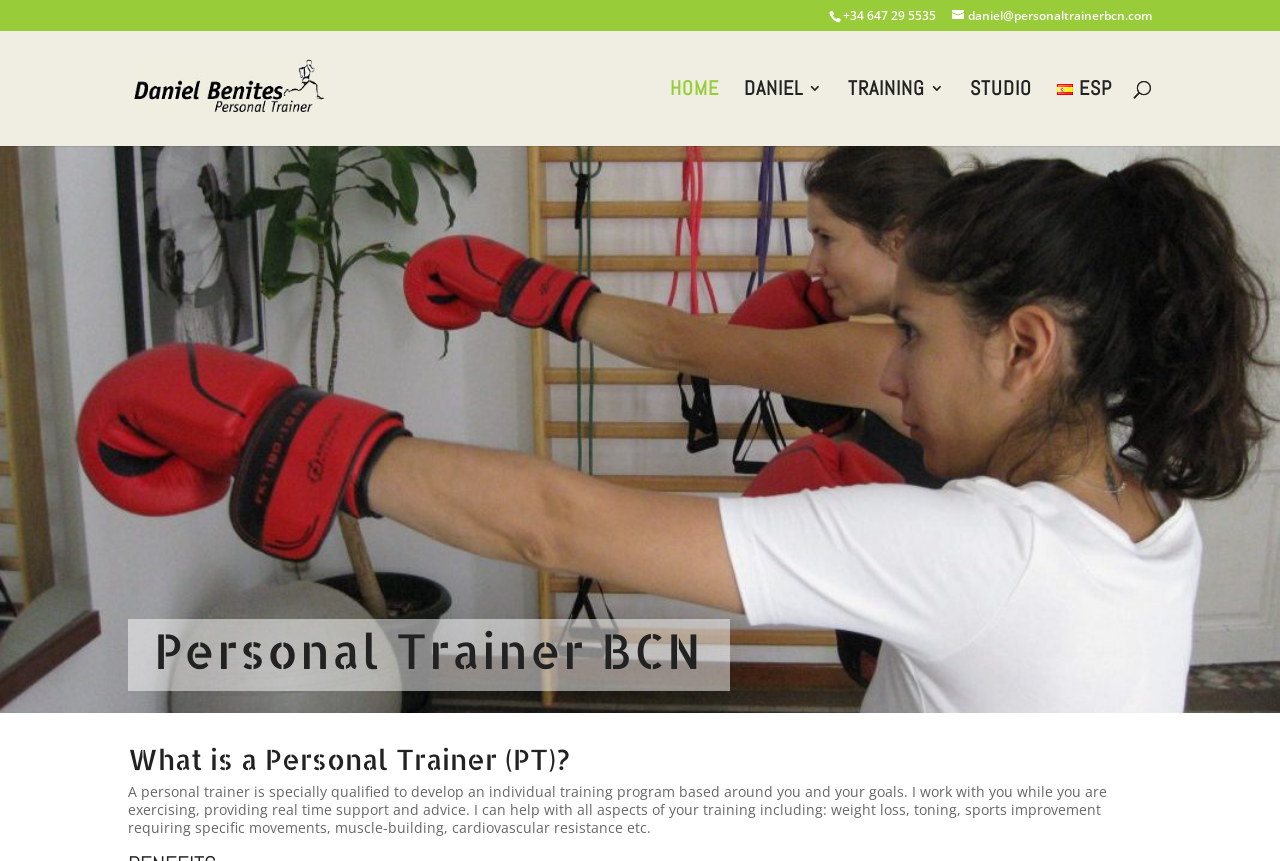What is the profession of Daniel Benites?
Please answer the question with a single word or phrase, referencing the image.

Personal Trainer